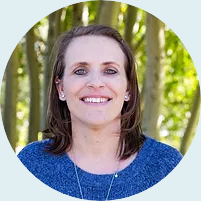What is the woman's profession?
Deliver a detailed and extensive answer to the question.

The caption suggests that the woman is a healthcare professional due to the circular framing, which adds a friendly and approachable touch, and the association with a patient portal, specifically for Tayler Rydalch, PMHNP-BC, indicating her role in providing mental health services and support.